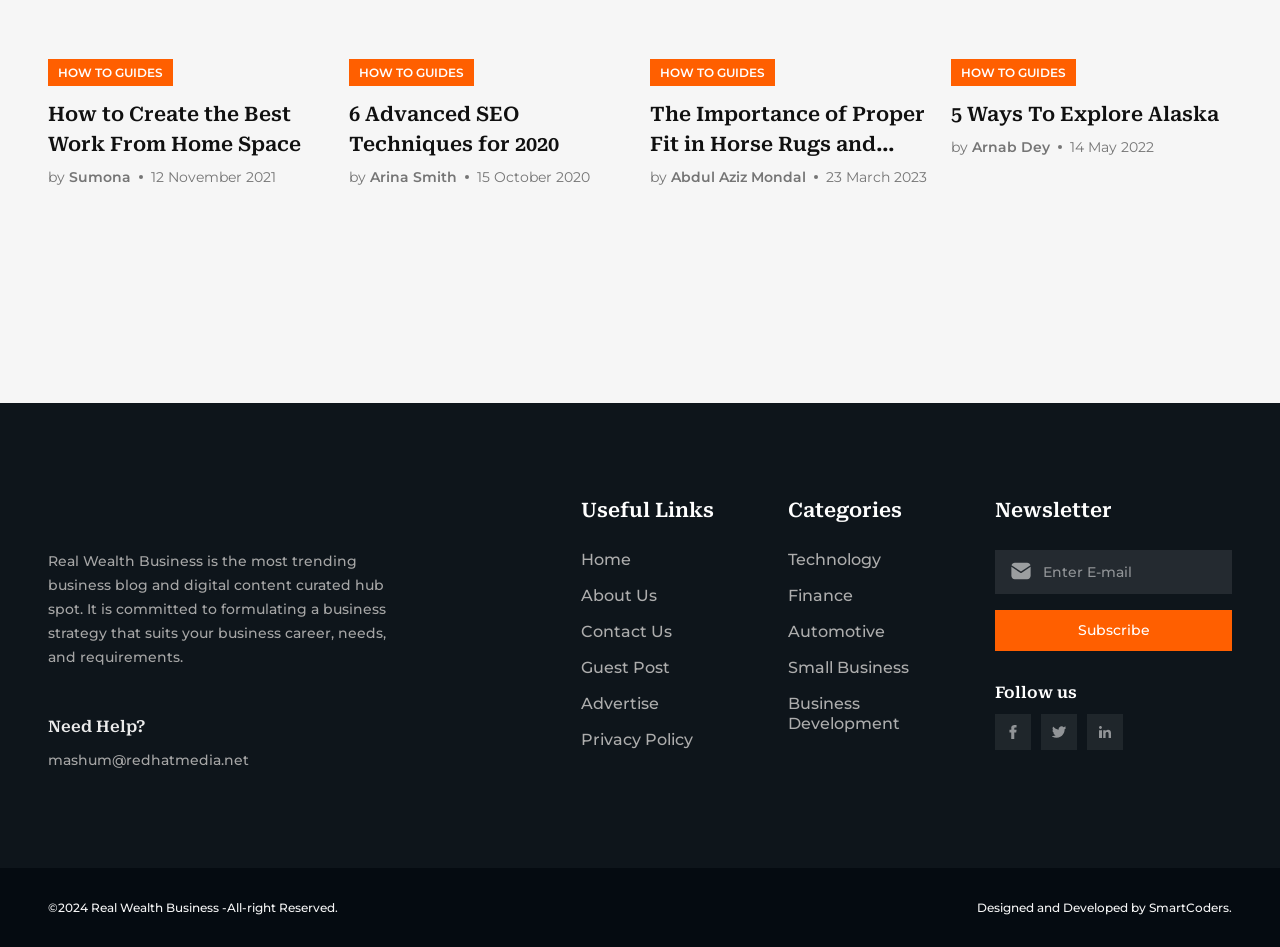Using the provided description: "5 Ways To Explore Alaska", find the bounding box coordinates of the corresponding UI element. The output should be four float numbers between 0 and 1, in the format [left, top, right, bottom].

[0.743, 0.105, 0.962, 0.136]